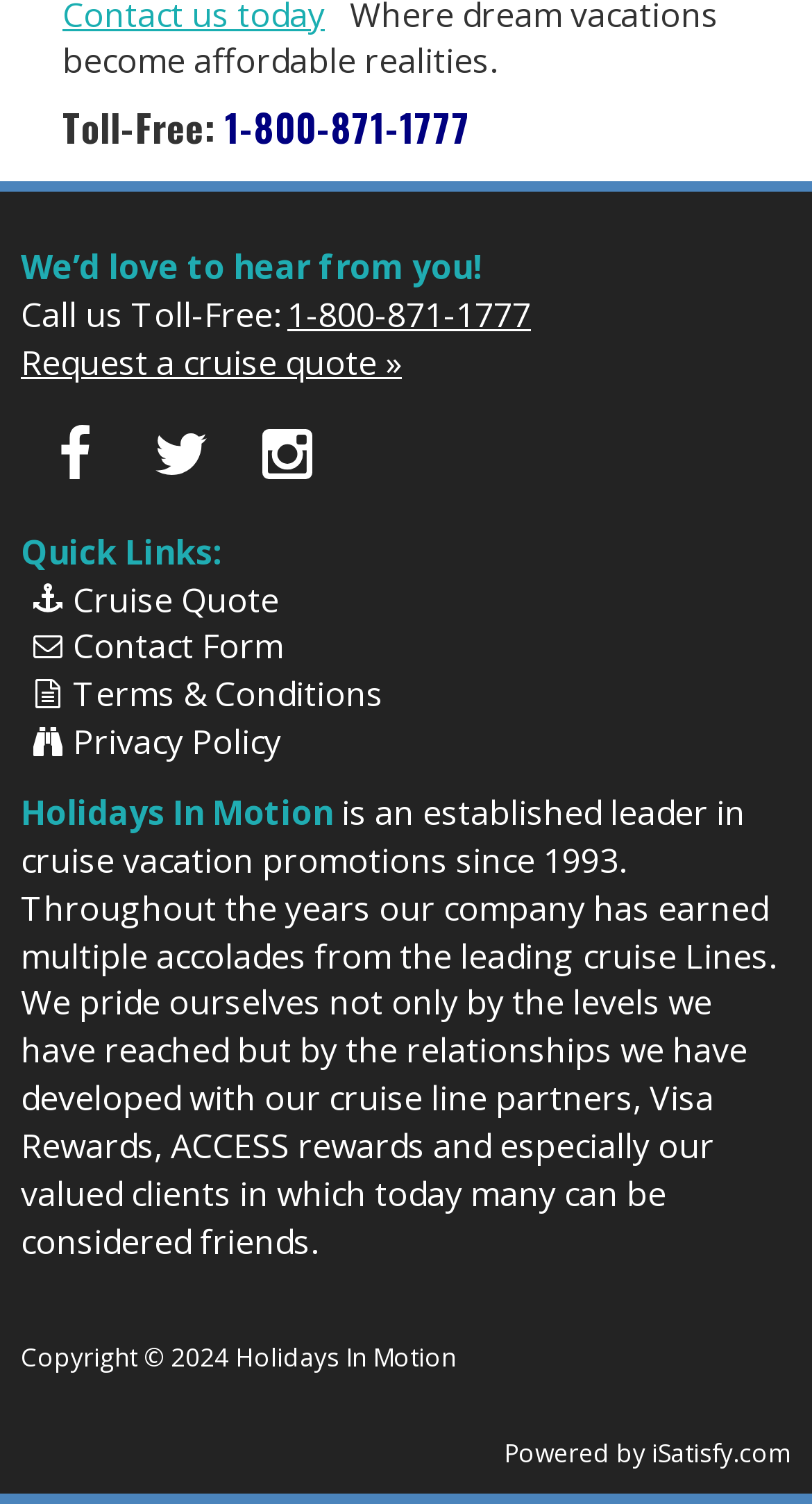Refer to the image and provide a thorough answer to this question:
What is the purpose of the 'Request a cruise quote' link?

The 'Request a cruise quote' link is likely used to request a quote for a cruise vacation, which is the main service offered by the company Holidays In Motion.